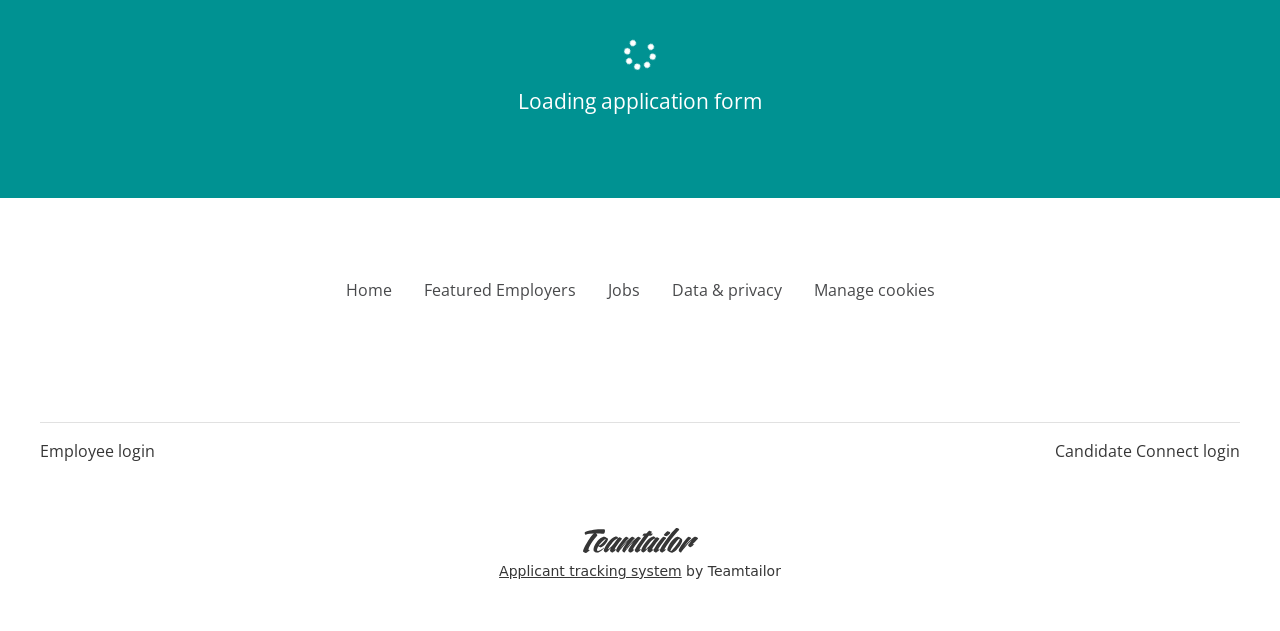Please answer the following question using a single word or phrase: 
What is the text of the link at the bottom of the webpage?

Applicant tracking system by Teamtailor